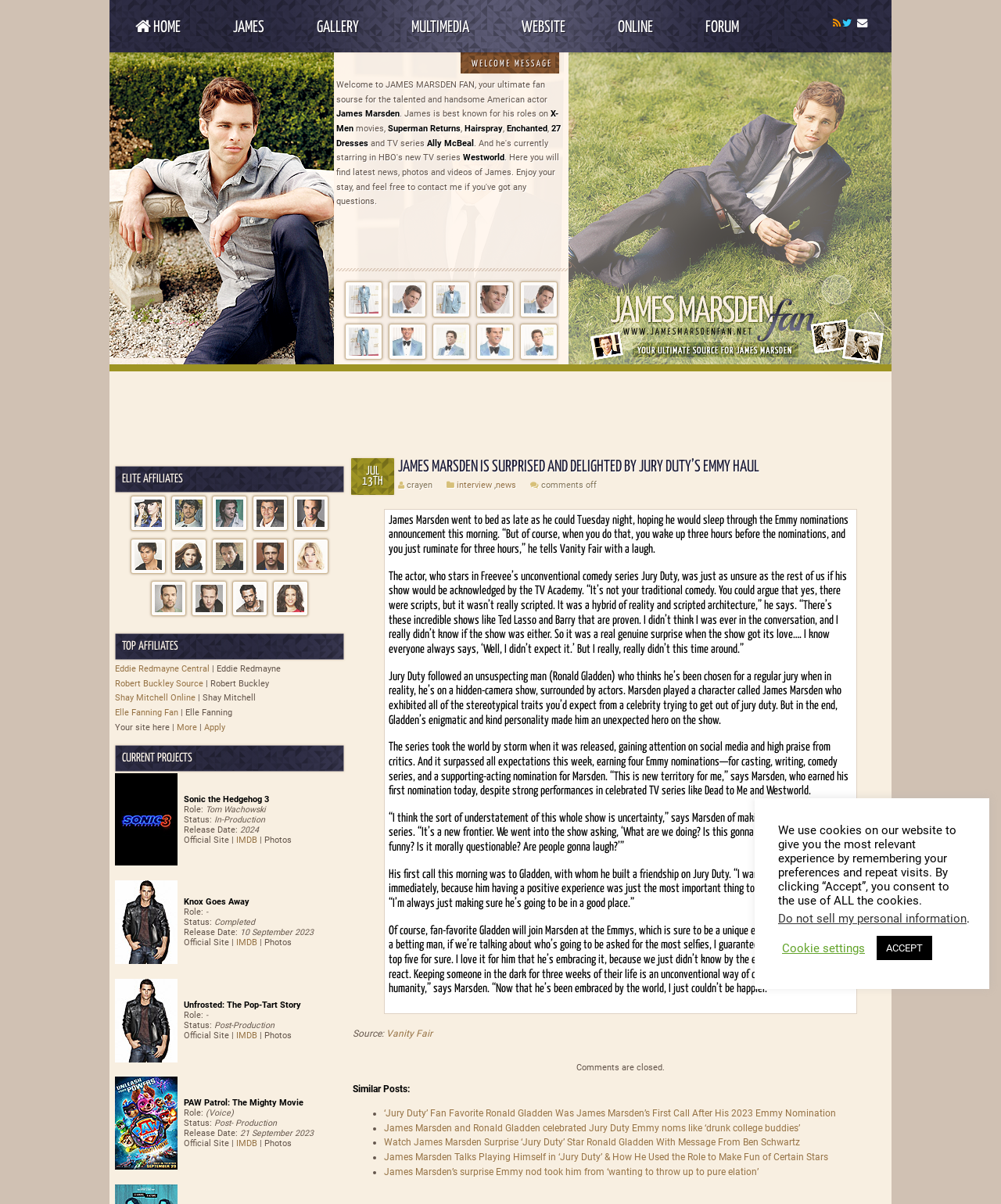How many links are present in the first table row?
Examine the image and give a concise answer in one word or a short phrase.

5